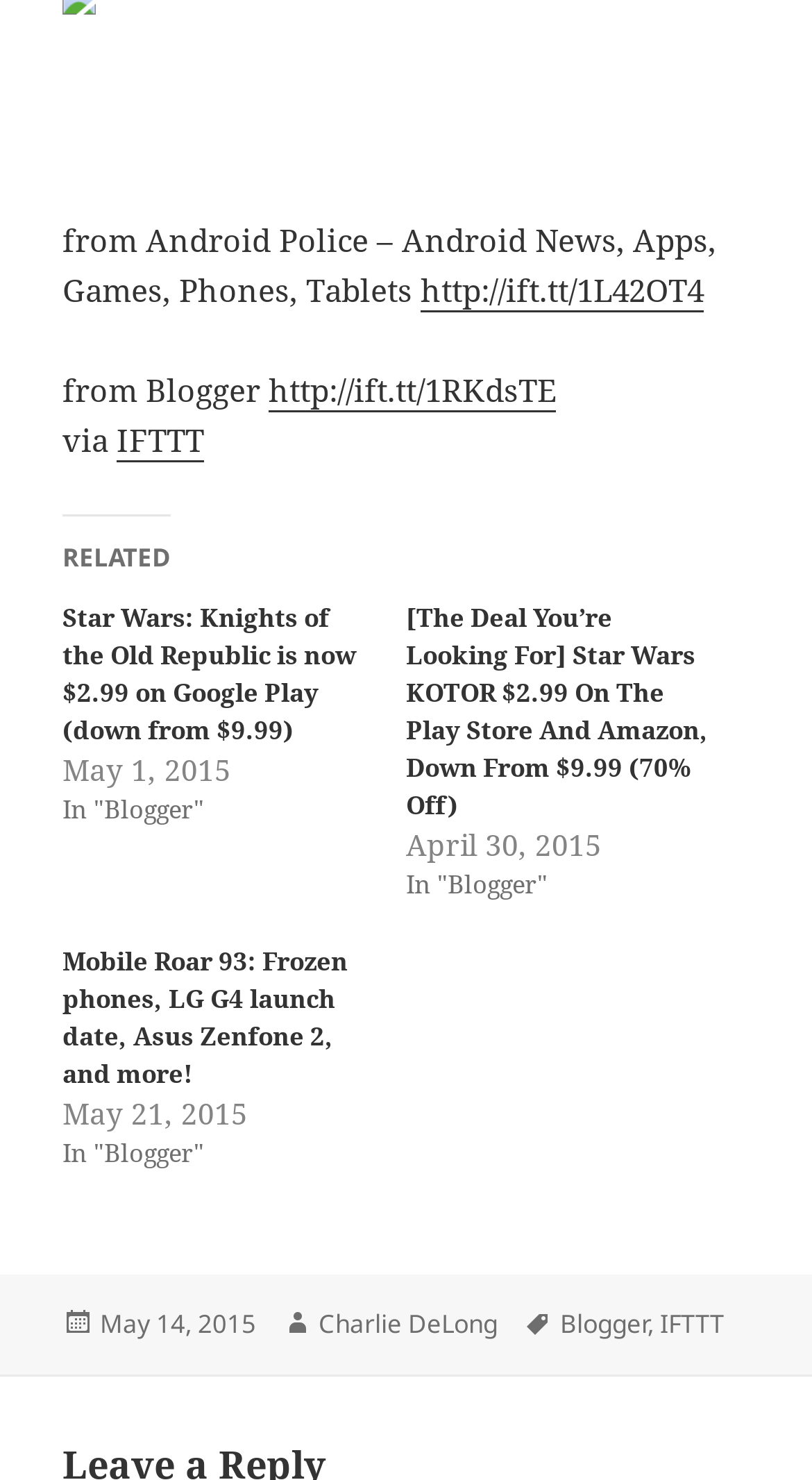Specify the bounding box coordinates of the area that needs to be clicked to achieve the following instruction: "read Star Wars: Knights of the Old Republic article".

[0.077, 0.405, 0.438, 0.505]